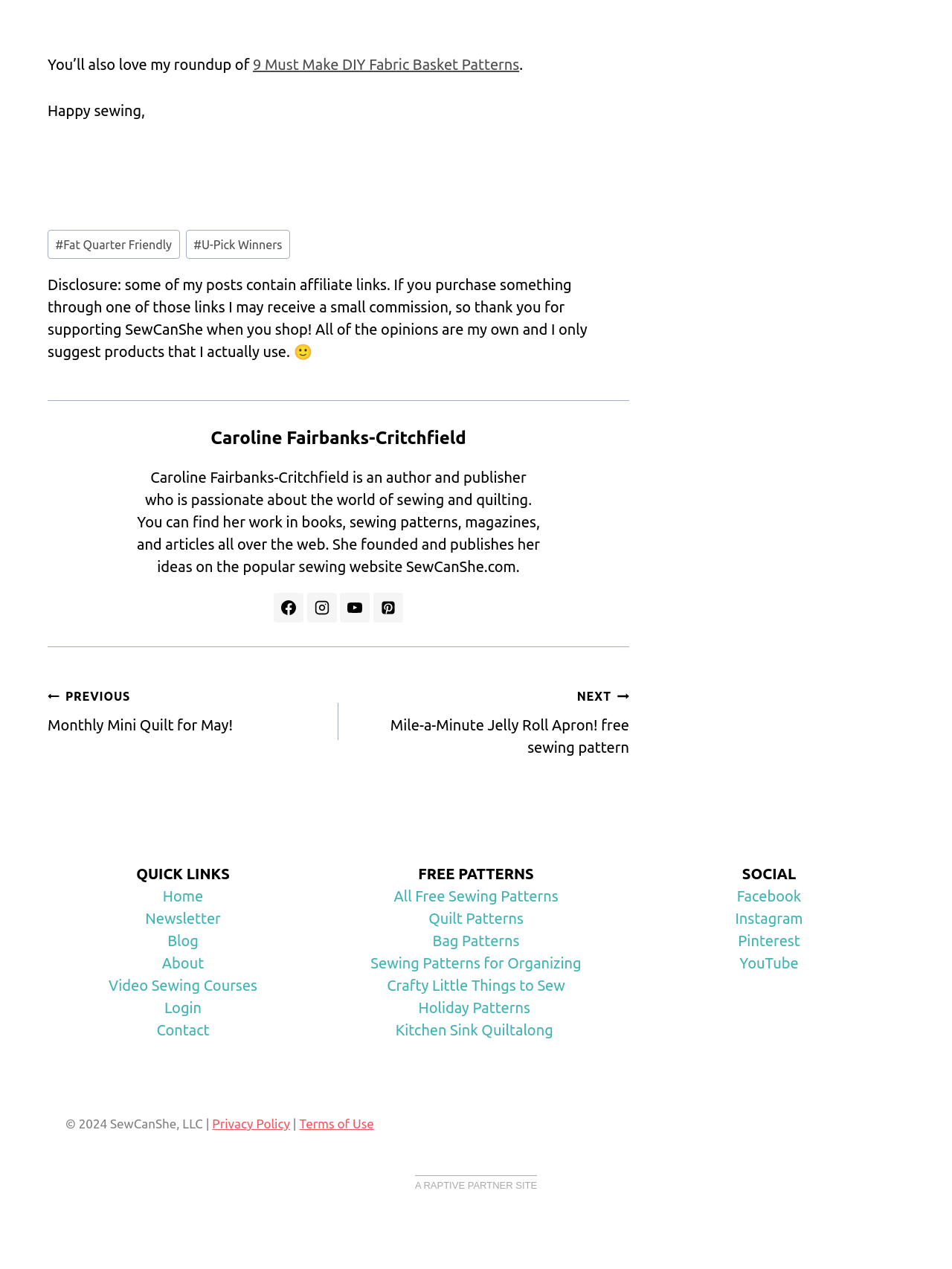What is the disclosure statement about?
Please answer the question as detailed as possible.

The disclosure statement can be found in the middle of the webpage. It states that some posts contain affiliate links, and if a purchase is made through one of those links, the author may receive a small commission.